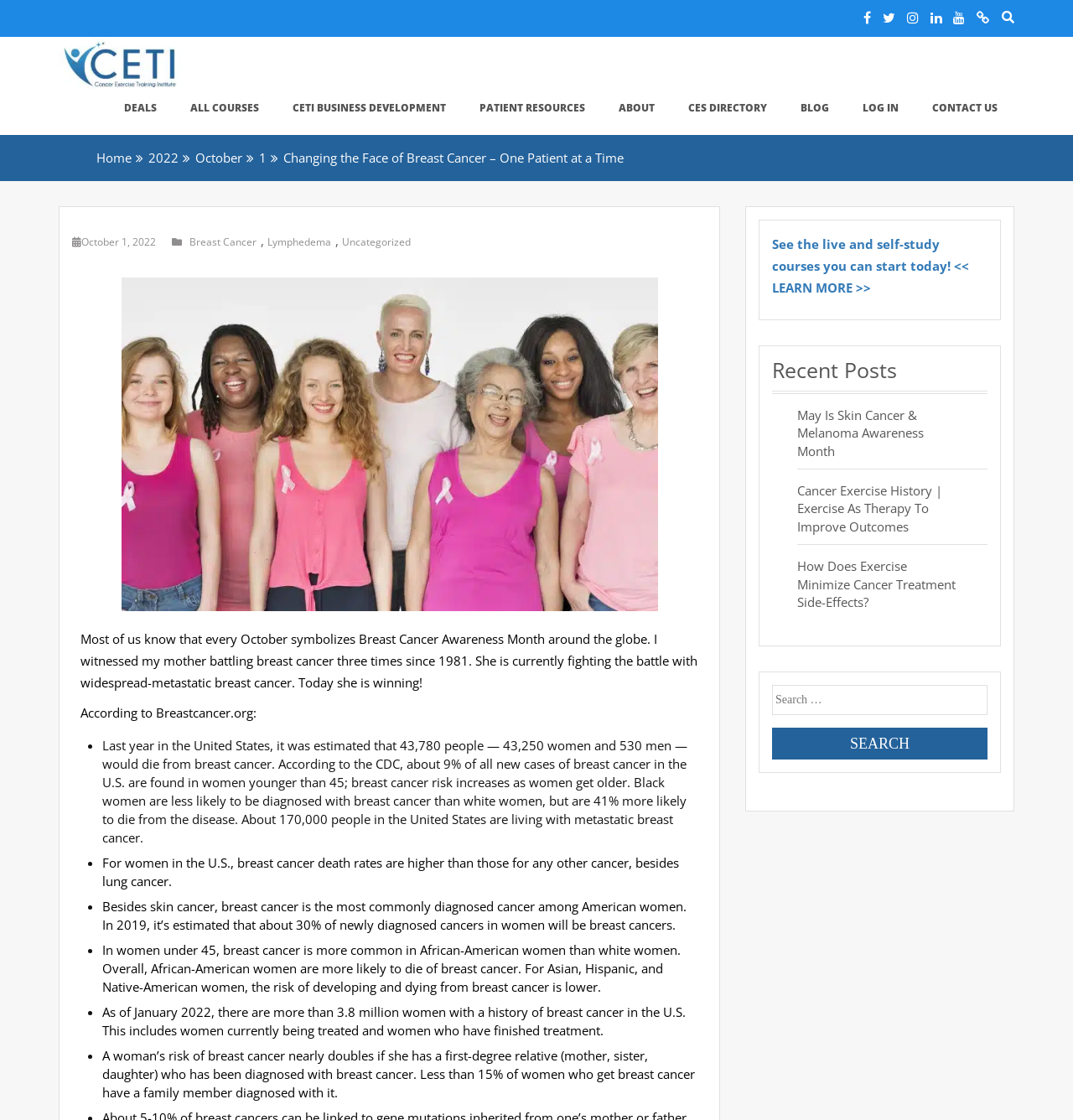What is the name of the section that lists recent posts?
Using the information from the image, answer the question thoroughly.

I found the answer by looking at the section that lists several links to blog posts, which is labeled as 'Recent Posts'.